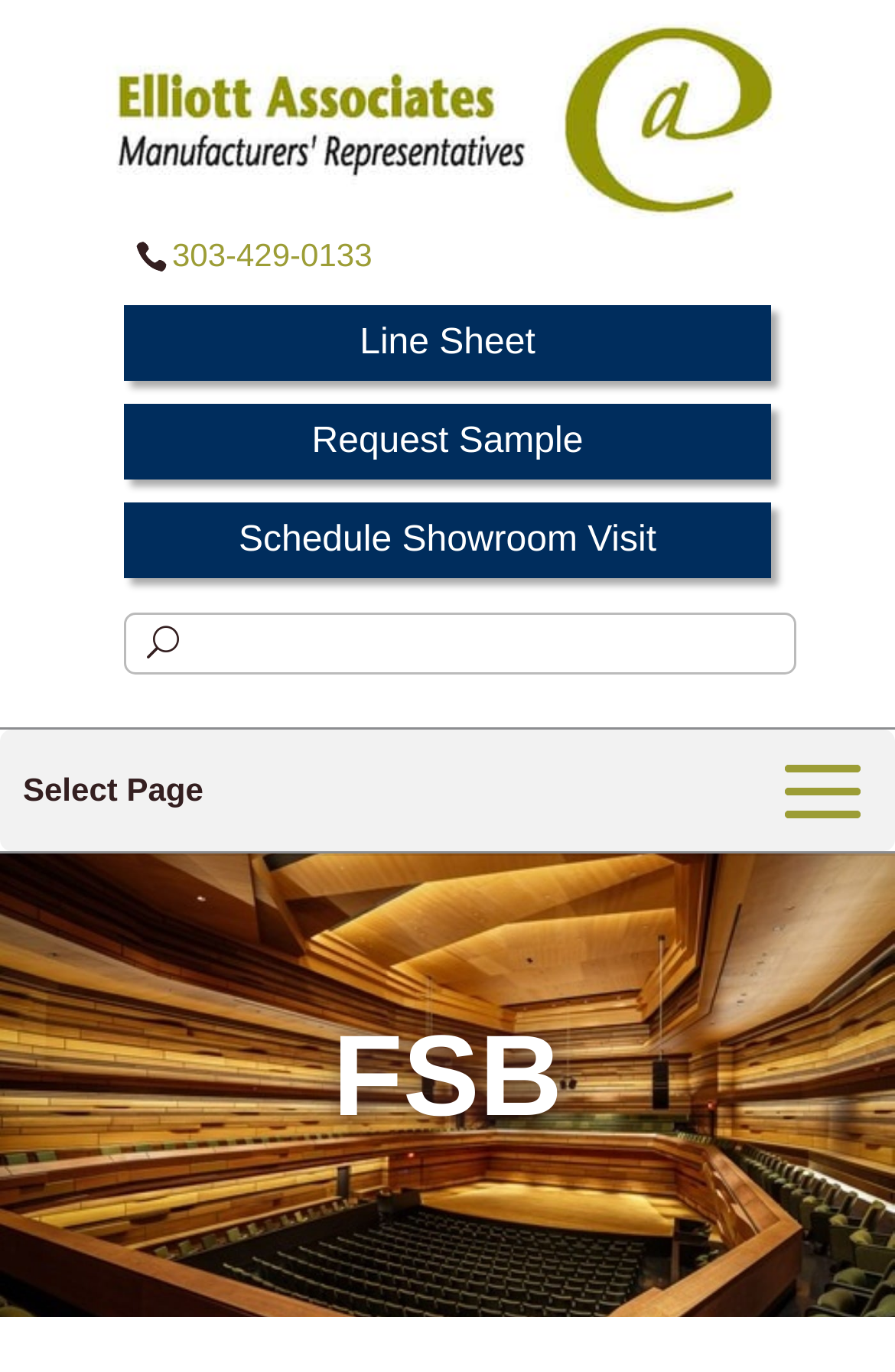Bounding box coordinates are to be given in the format (top-left x, top-left y, bottom-right x, bottom-right y). All values must be floating point numbers between 0 and 1. Provide the bounding box coordinate for the UI element described as: Schedule Showroom Visit

[0.138, 0.366, 0.862, 0.421]